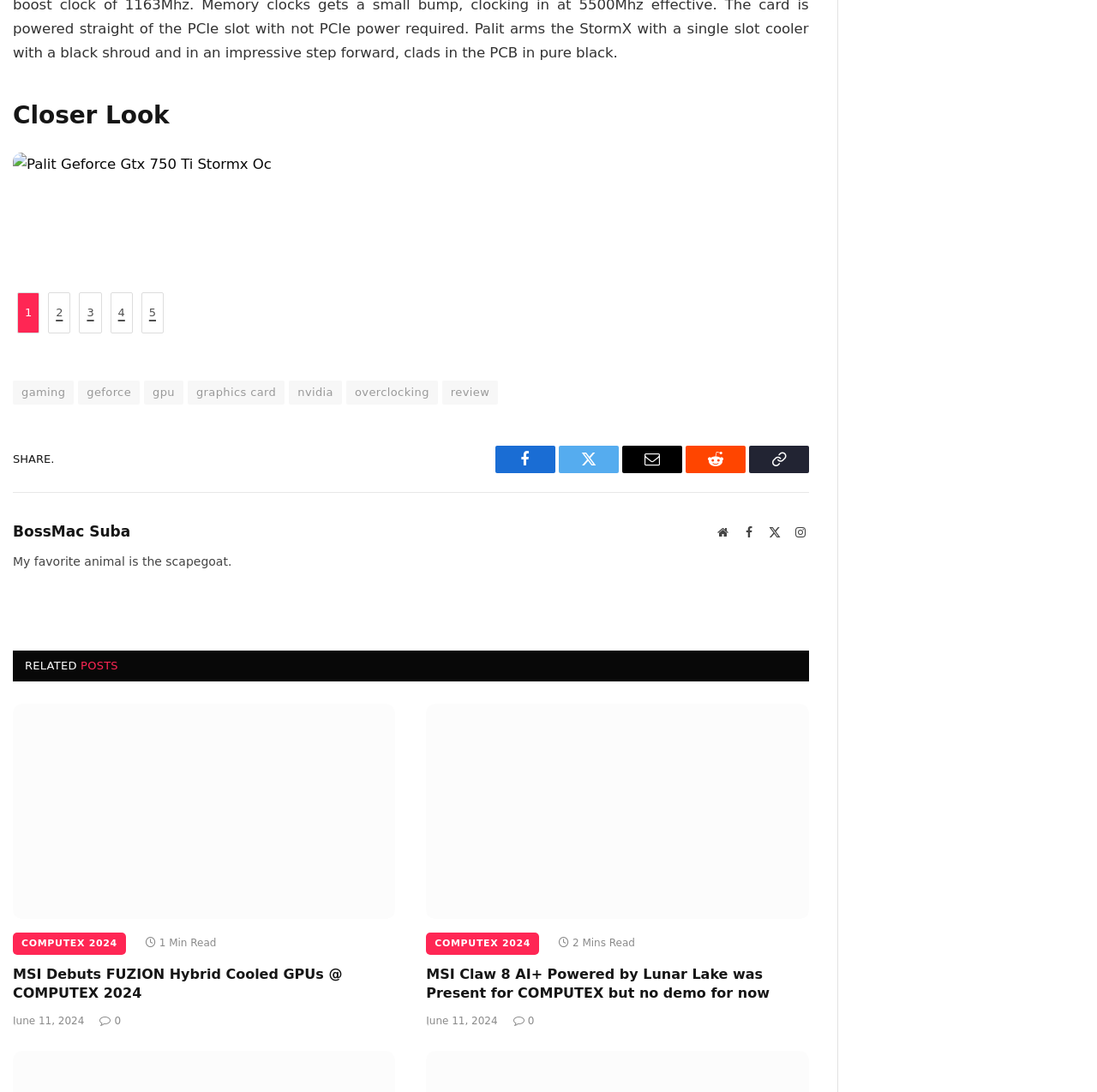Identify the bounding box for the UI element specified in this description: "Blog of Johan Ronnestam". The coordinates must be four float numbers between 0 and 1, formatted as [left, top, right, bottom].

None